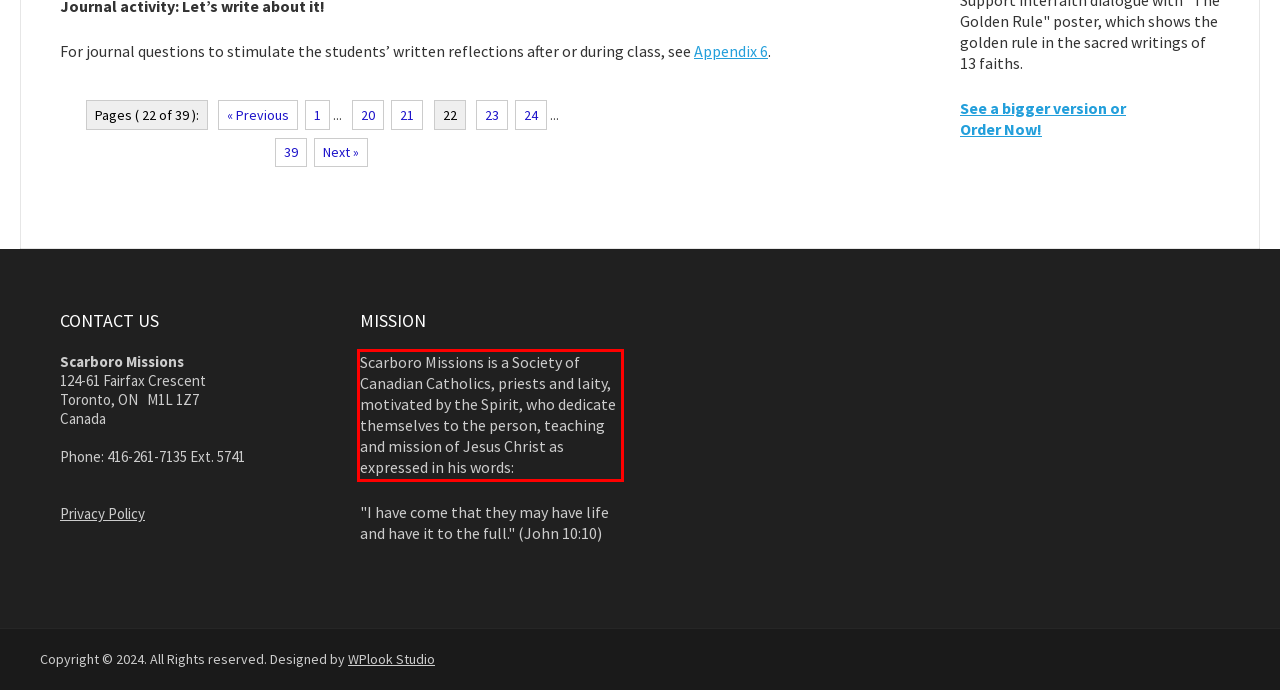Given a screenshot of a webpage with a red bounding box, please identify and retrieve the text inside the red rectangle.

Scarboro Missions is a Society of Canadian Catholics, priests and laity, motivated by the Spirit, who dedicate themselves to the person, teaching and mission of Jesus Christ as expressed in his words: